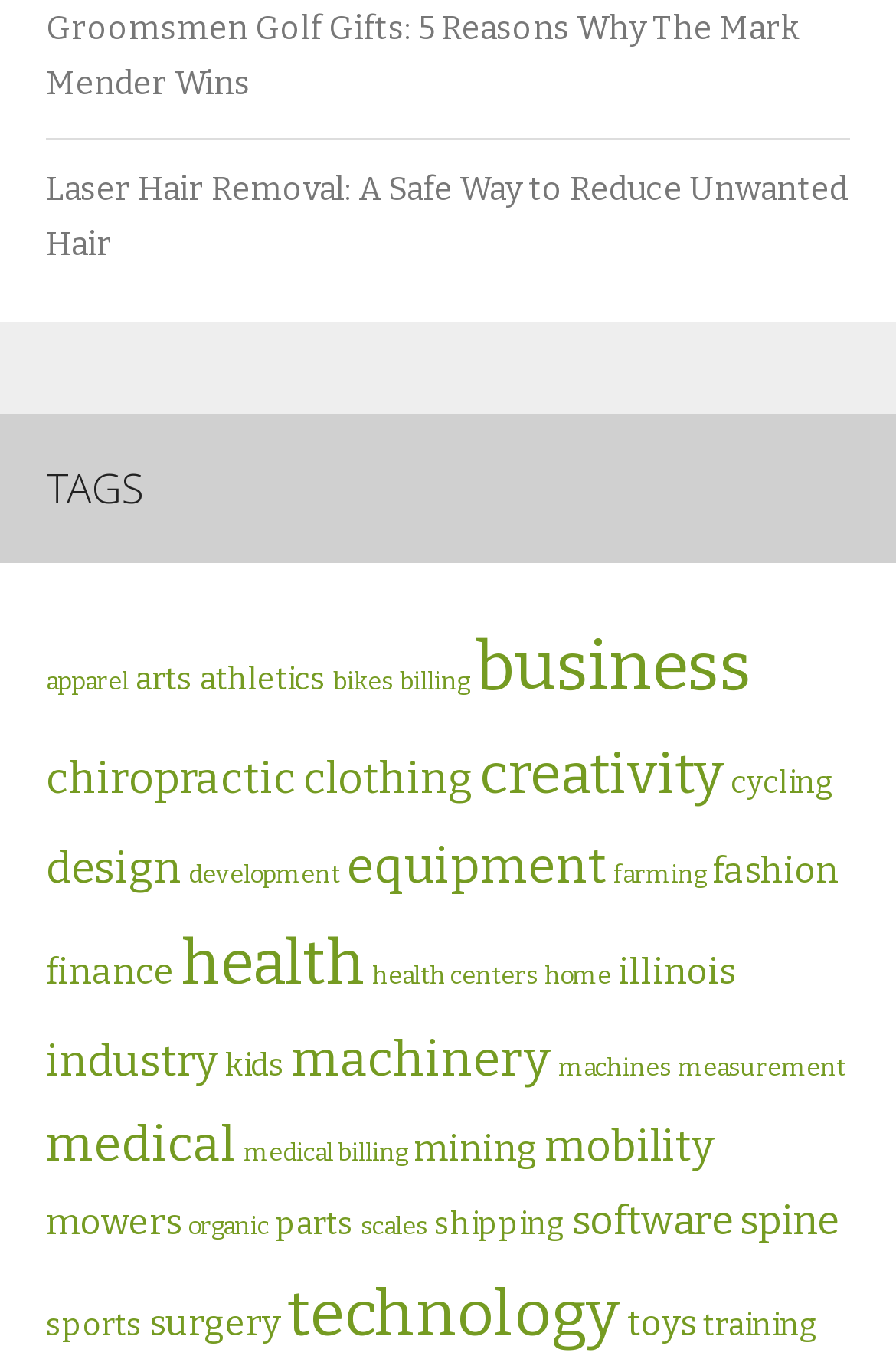Determine the bounding box coordinates of the section I need to click to execute the following instruction: "Explore 'business' category". Provide the coordinates as four float numbers between 0 and 1, i.e., [left, top, right, bottom].

[0.531, 0.458, 0.838, 0.517]